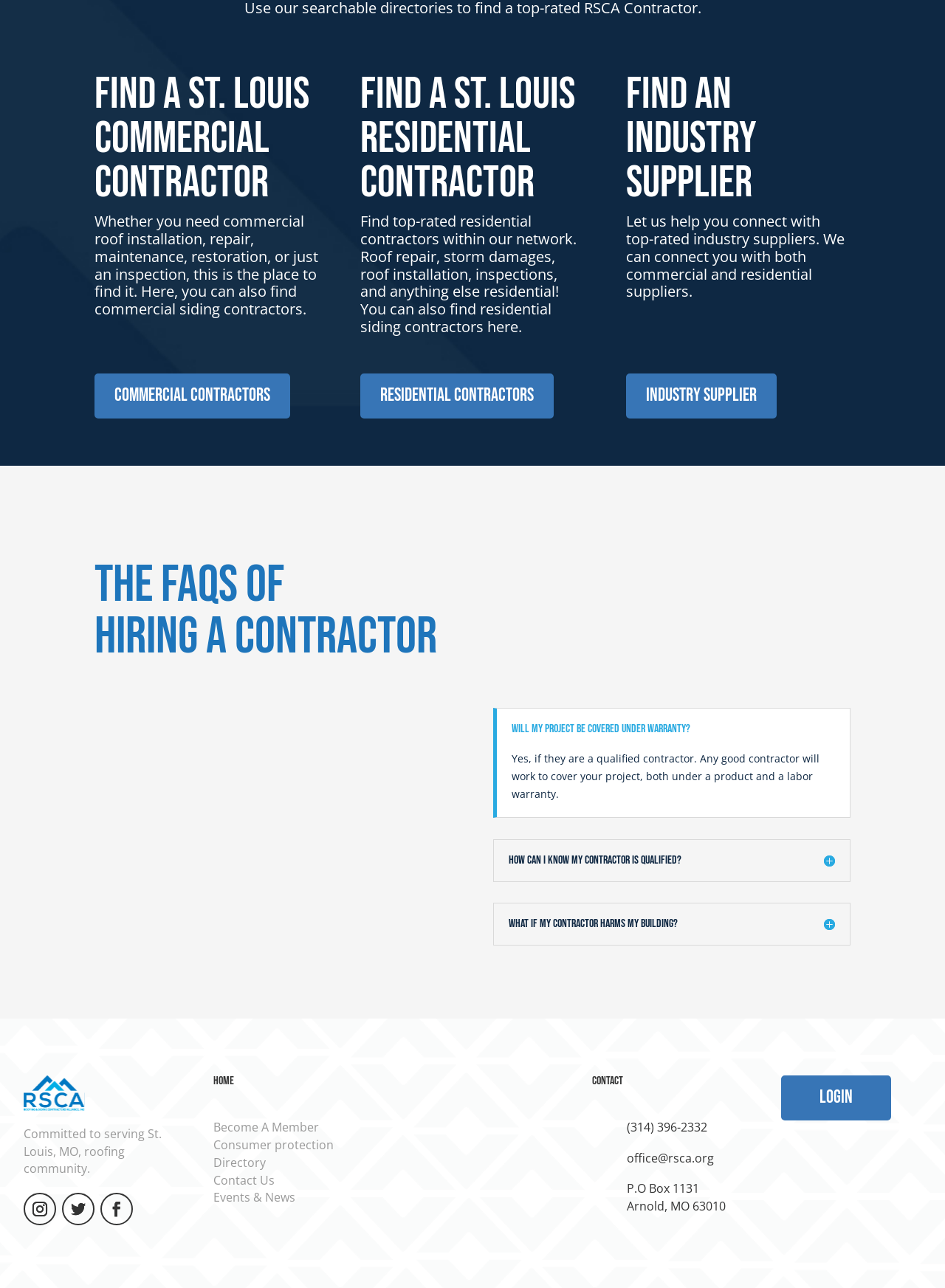Respond to the question below with a concise word or phrase:
What is the contact phone number of the organization?

(314) 396-2332